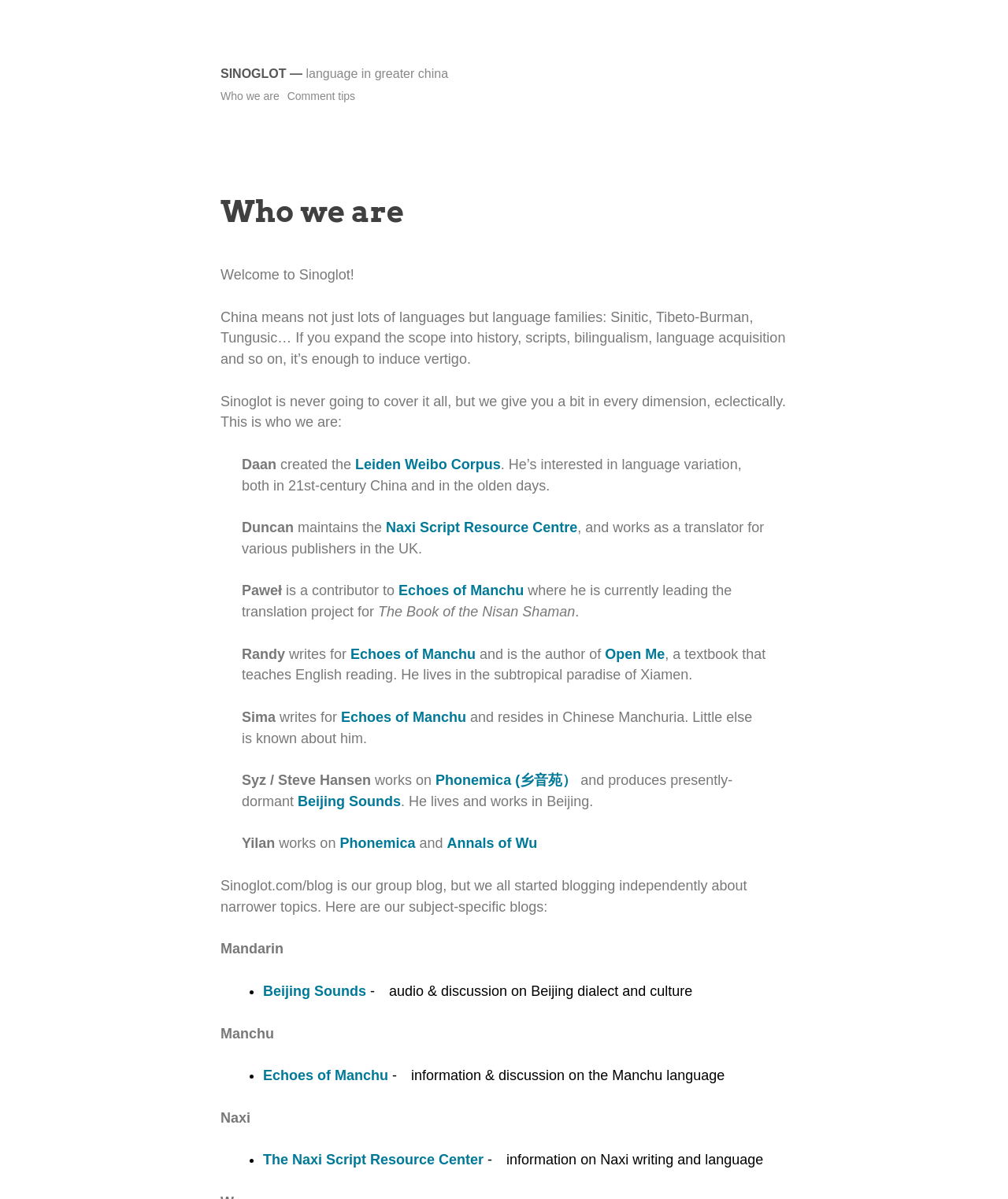Respond with a single word or phrase:
What is the name of the textbook written by Randy?

Open Me